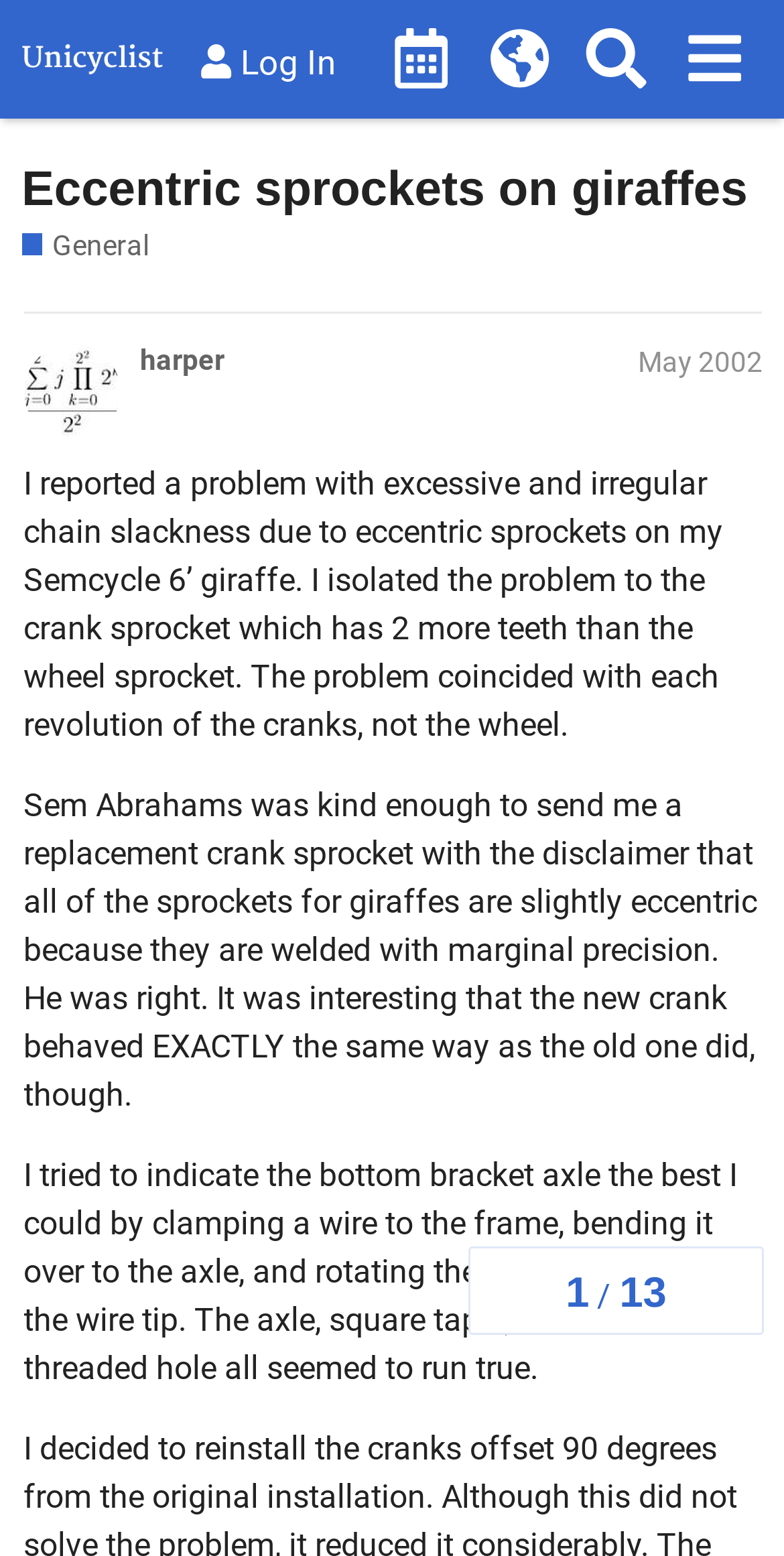What is the topic of this discussion?
Refer to the image and give a detailed answer to the question.

I determined the topic by looking at the heading 'Eccentric sprockets on giraffes' and the context of the discussion, which seems to be about a problem with a unicycle's chain slackness due to eccentric sprockets.